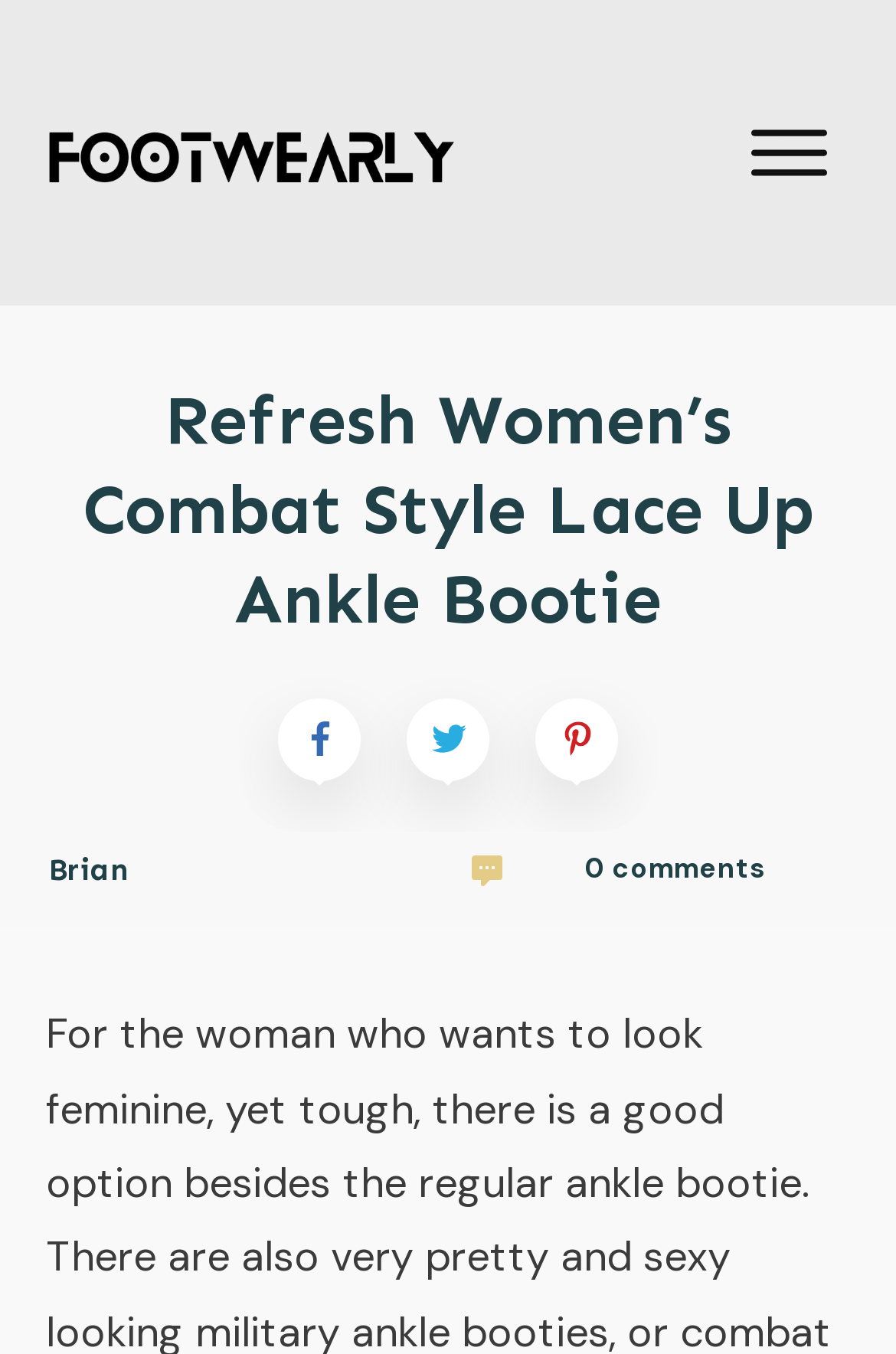Describe the entire webpage, focusing on both content and design.

The webpage appears to be a product review page for the Refresh Wynne-01 women's combat style lace-up ankle bootie. At the top of the page, there are two links, one on the left and one on the right, with an image situated between them. 

Below these links, there is a prominent heading that reads "Refresh Women’s Combat Style Lace Up Ankle Bootie", which is accompanied by a link with the same text. 

Further down, there are three links arranged horizontally, each accompanied by a small image. These links and images are positioned roughly in the middle of the page.

On the top-left side of the page, there is a small image, and below it, there is a static text element that reads "Brian". 

Near the bottom of the page, there is a link that reads "0 comments", which is situated above a small image. This image is part of a layout table that spans a small portion of the page.

Overall, the page has a simple layout with a focus on the product review, accompanied by several links and images.